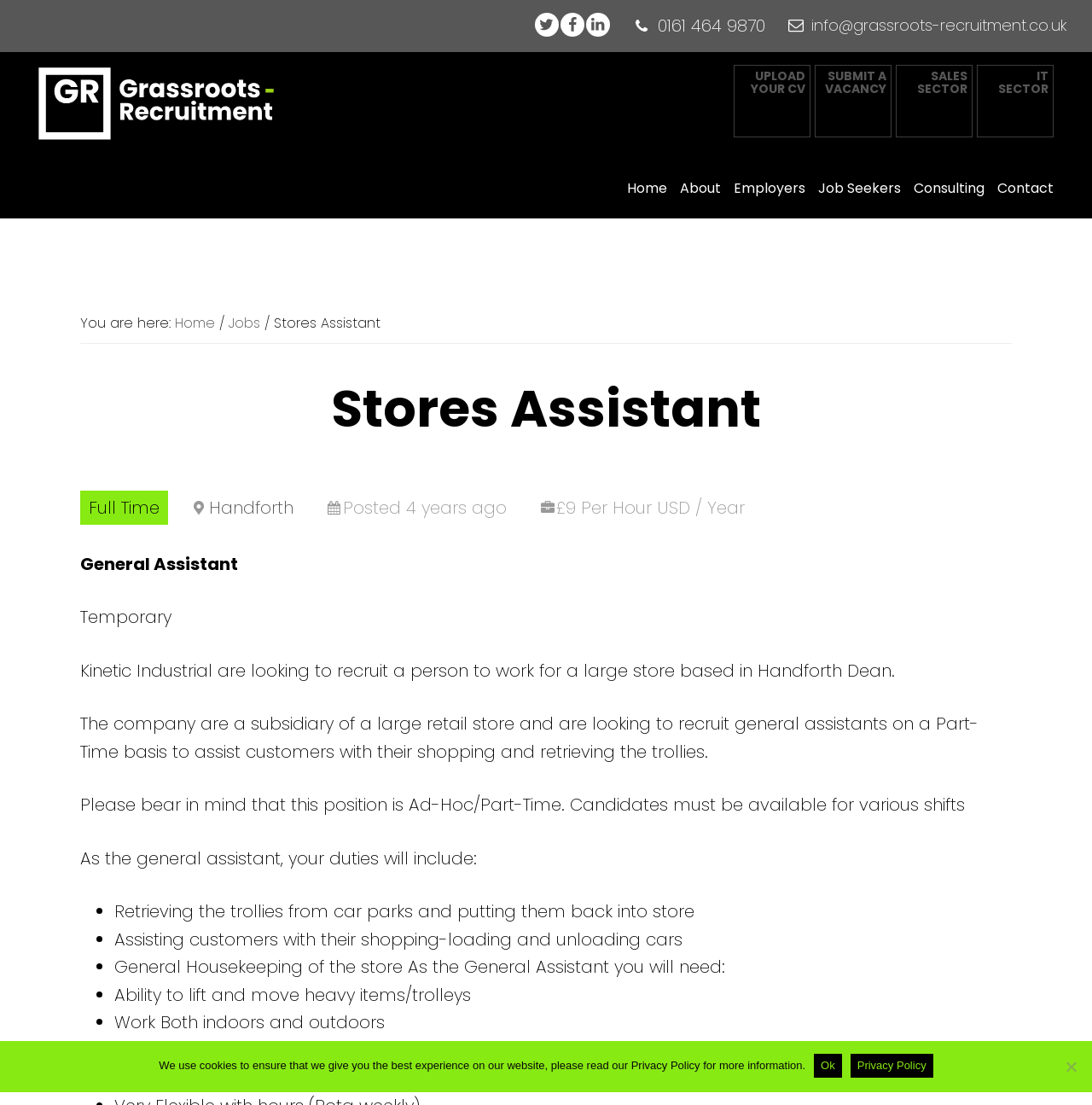Determine the bounding box coordinates for the area that should be clicked to carry out the following instruction: "Click UPLOAD YOUR CV".

[0.672, 0.059, 0.742, 0.124]